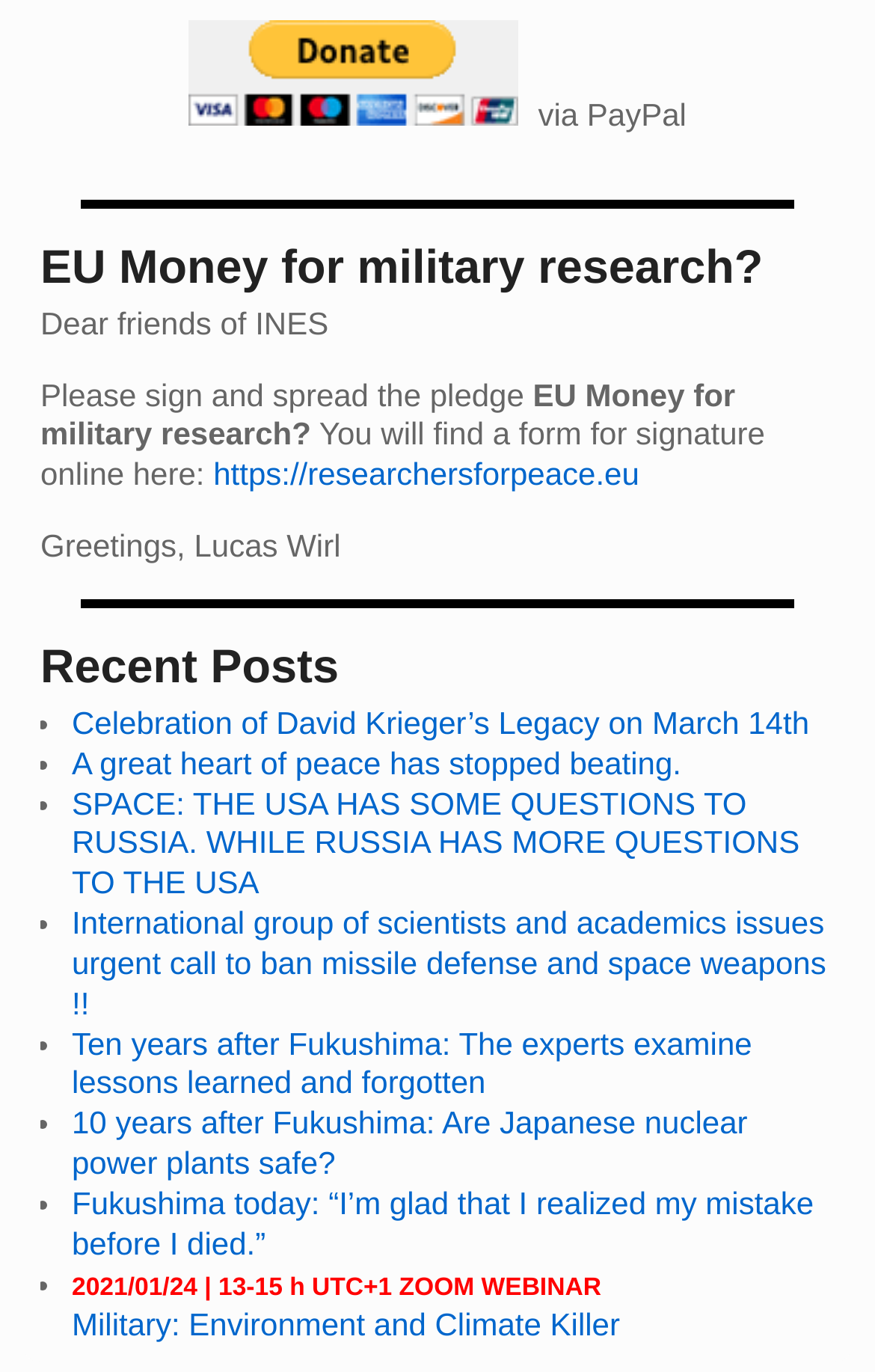Using the element description https://researchersforpeace.eu, predict the bounding box coordinates for the UI element. Provide the coordinates in (top-left x, top-left y, bottom-right x, bottom-right y) format with values ranging from 0 to 1.

[0.244, 0.333, 0.731, 0.359]